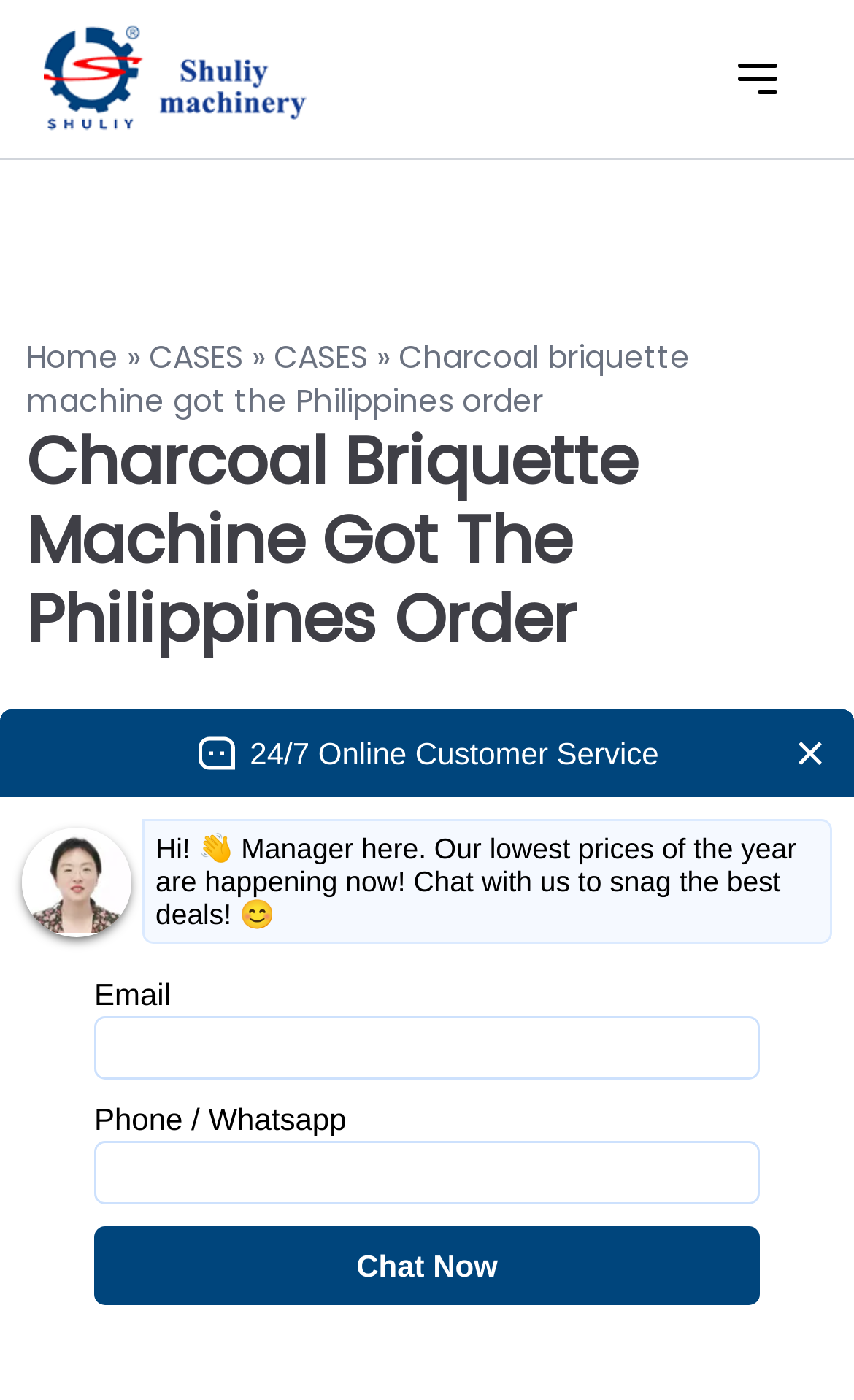Determine the bounding box coordinates for the UI element described. Format the coordinates as (top-left x, top-left y, bottom-right x, bottom-right y) and ensure all values are between 0 and 1. Element description: charcoal briquette machine

[0.031, 0.796, 0.931, 0.87]